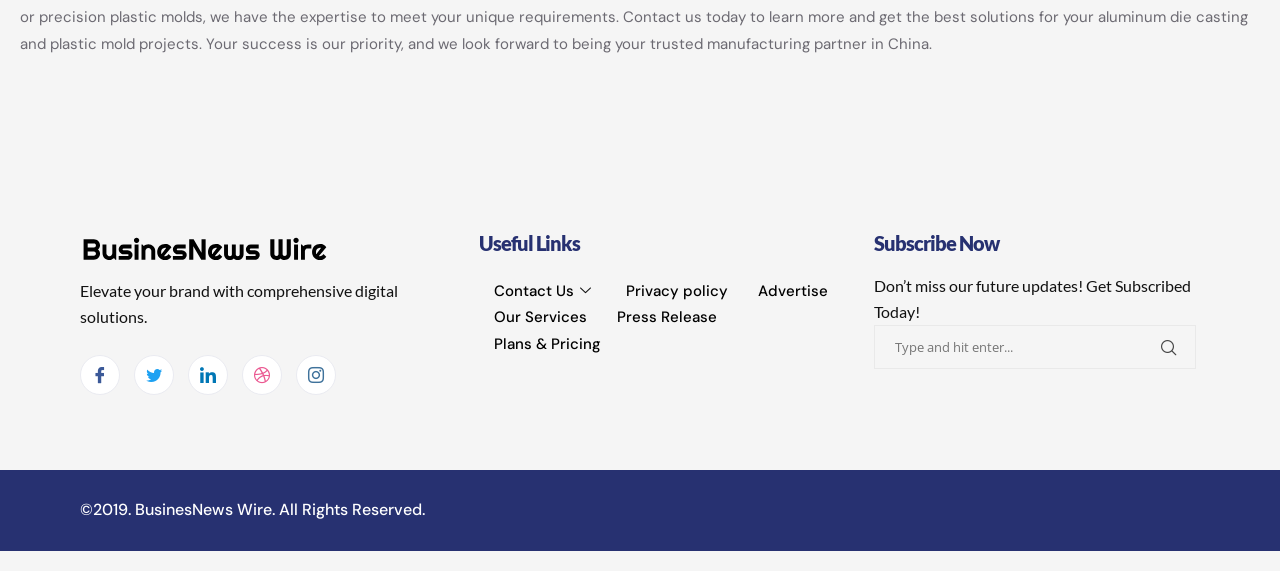Please determine the bounding box coordinates of the element's region to click in order to carry out the following instruction: "Click to post a comment". The coordinates should be four float numbers between 0 and 1, i.e., [left, top, right, bottom].

None